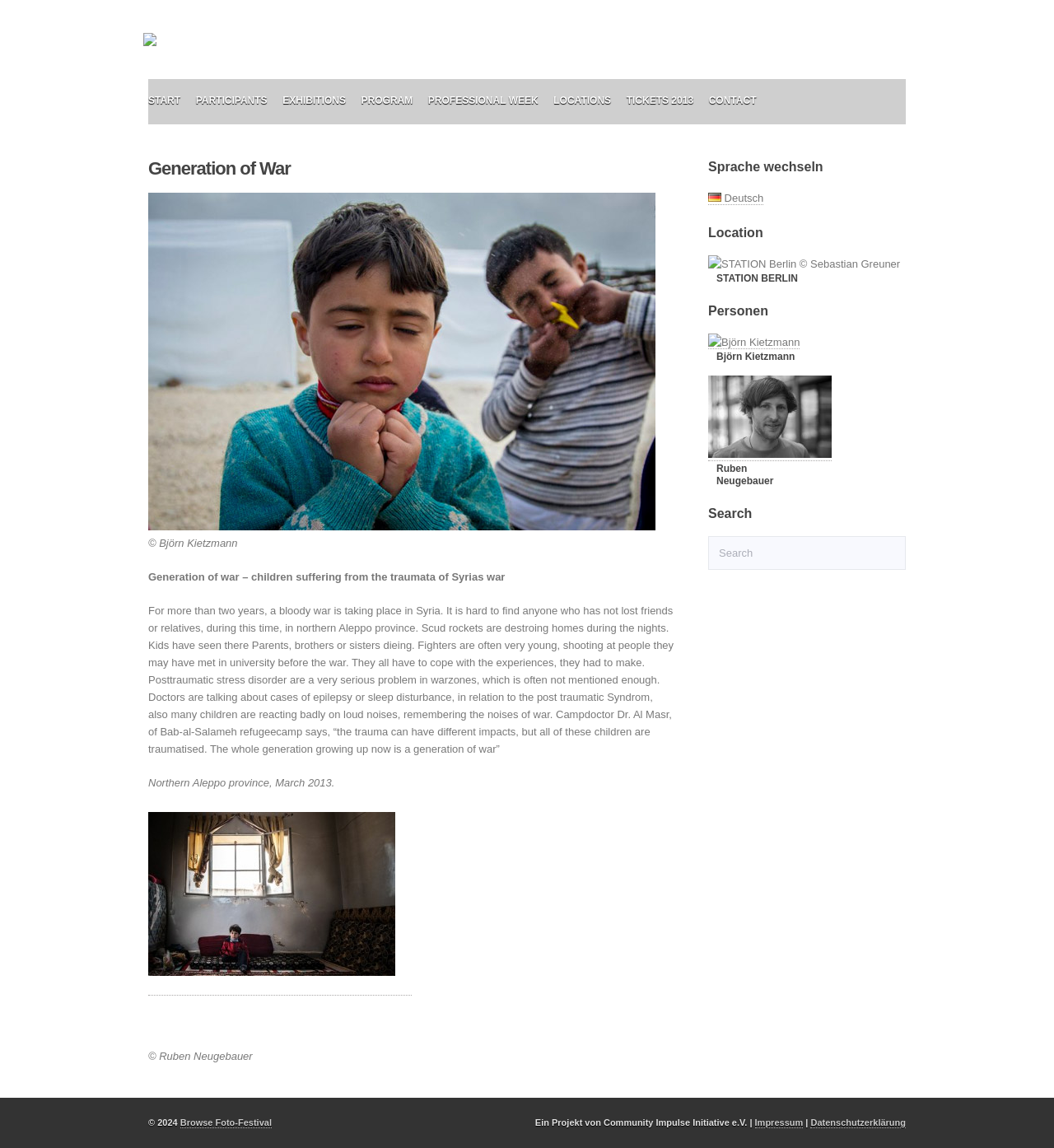Provide a single word or phrase to answer the given question: 
What is the name of the festival?

Foto-Festival